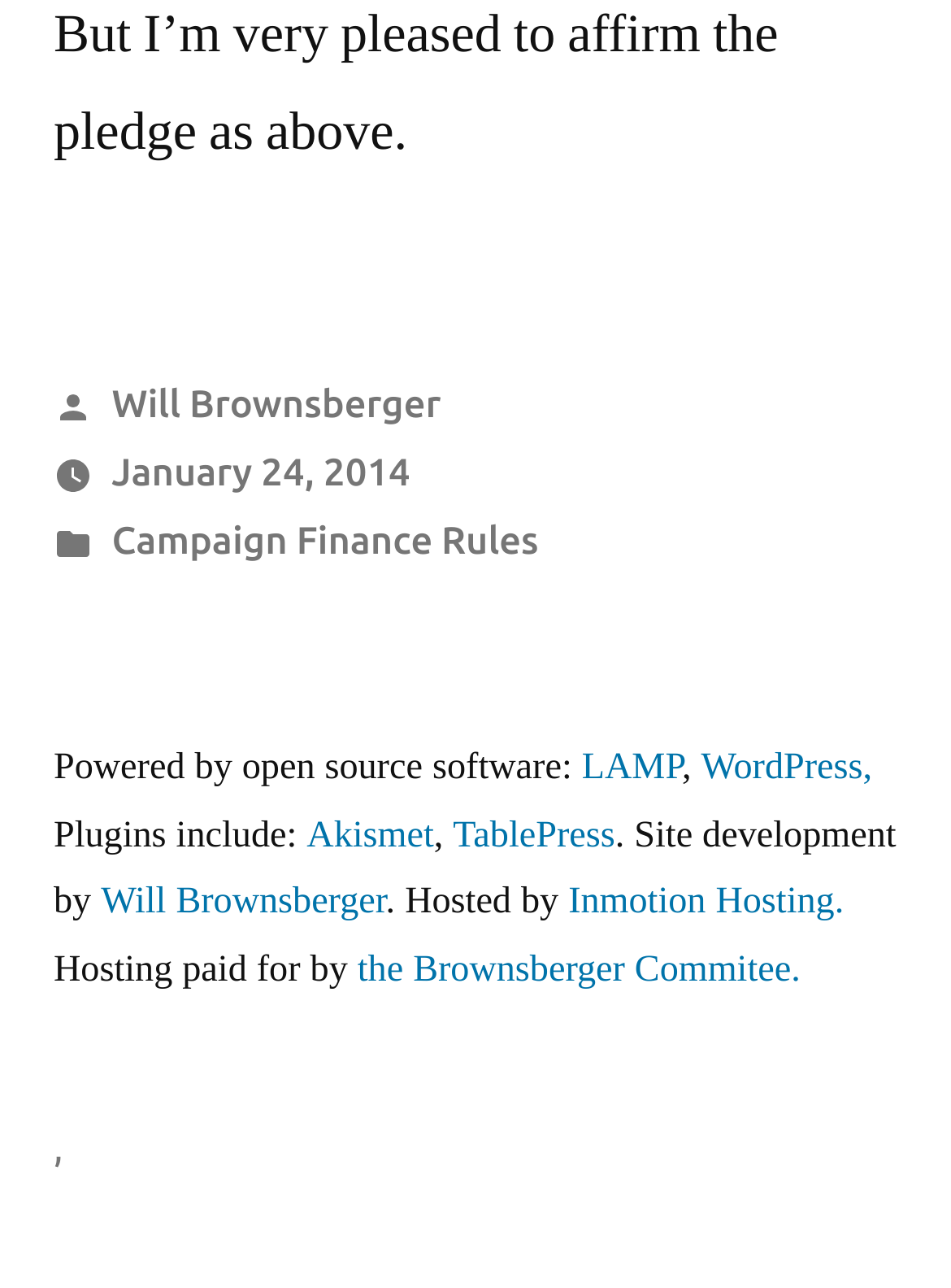What is the category of the post?
Analyze the screenshot and provide a detailed answer to the question.

The category of the post can be found in the footer section, where it says 'Posted in Campaign Finance Rules'.